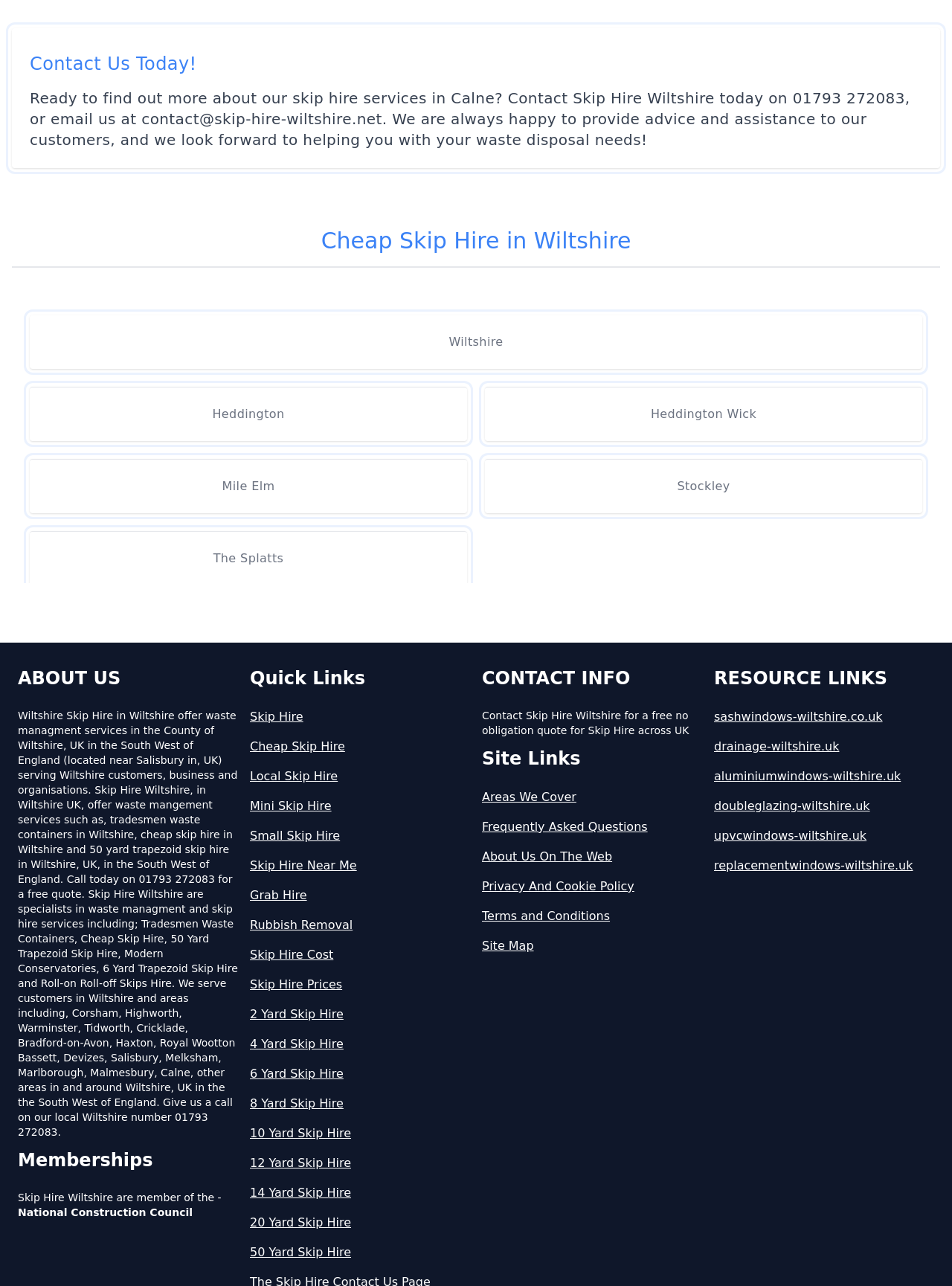Predict the bounding box coordinates of the area that should be clicked to accomplish the following instruction: "Learn about Skip Hire Wiltshire's memberships". The bounding box coordinates should consist of four float numbers between 0 and 1, i.e., [left, top, right, bottom].

[0.019, 0.893, 0.25, 0.912]